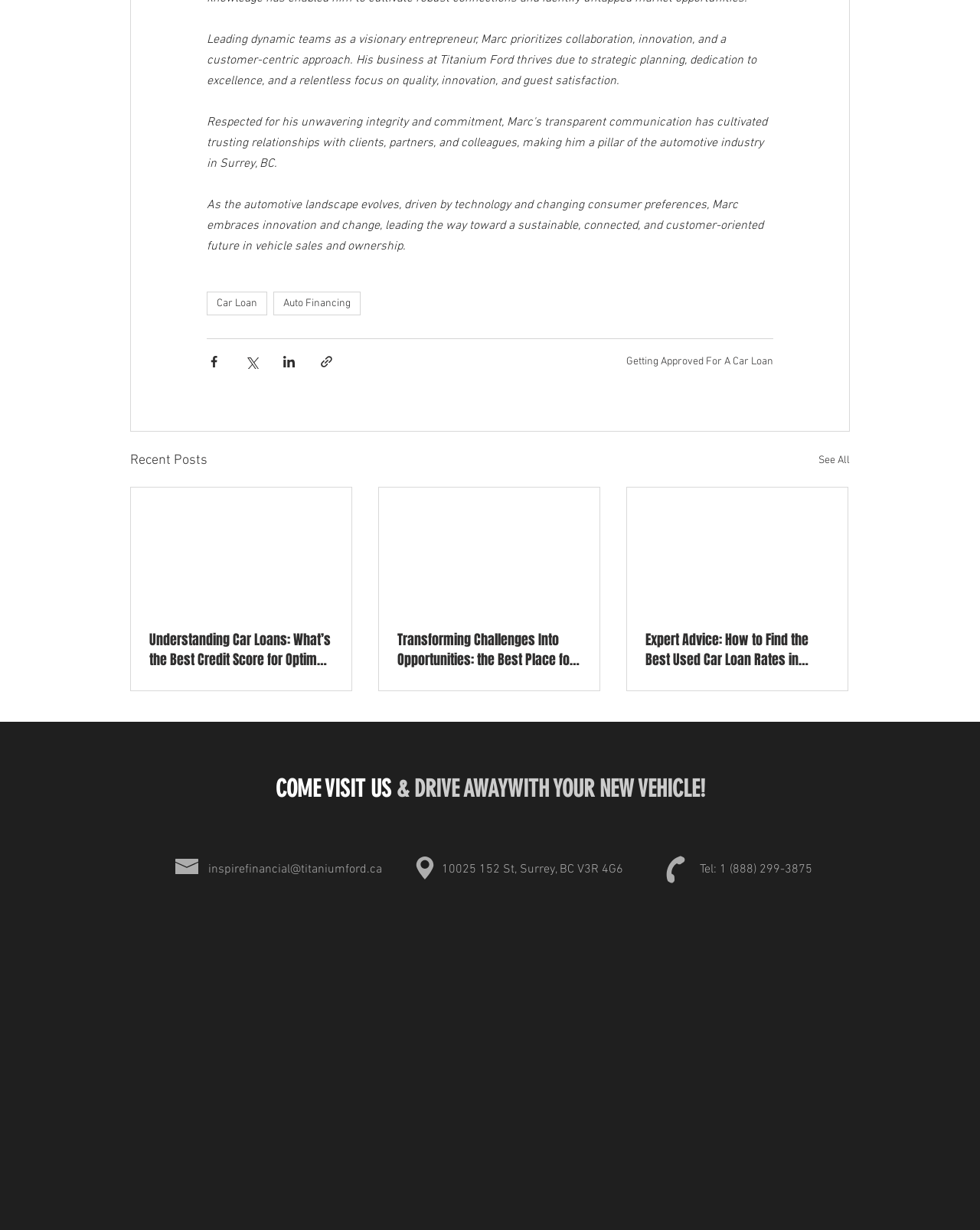Please provide the bounding box coordinates for the element that needs to be clicked to perform the instruction: "Visit the 'Getting Approved For A Car Loan' page". The coordinates must consist of four float numbers between 0 and 1, formatted as [left, top, right, bottom].

[0.639, 0.289, 0.789, 0.299]